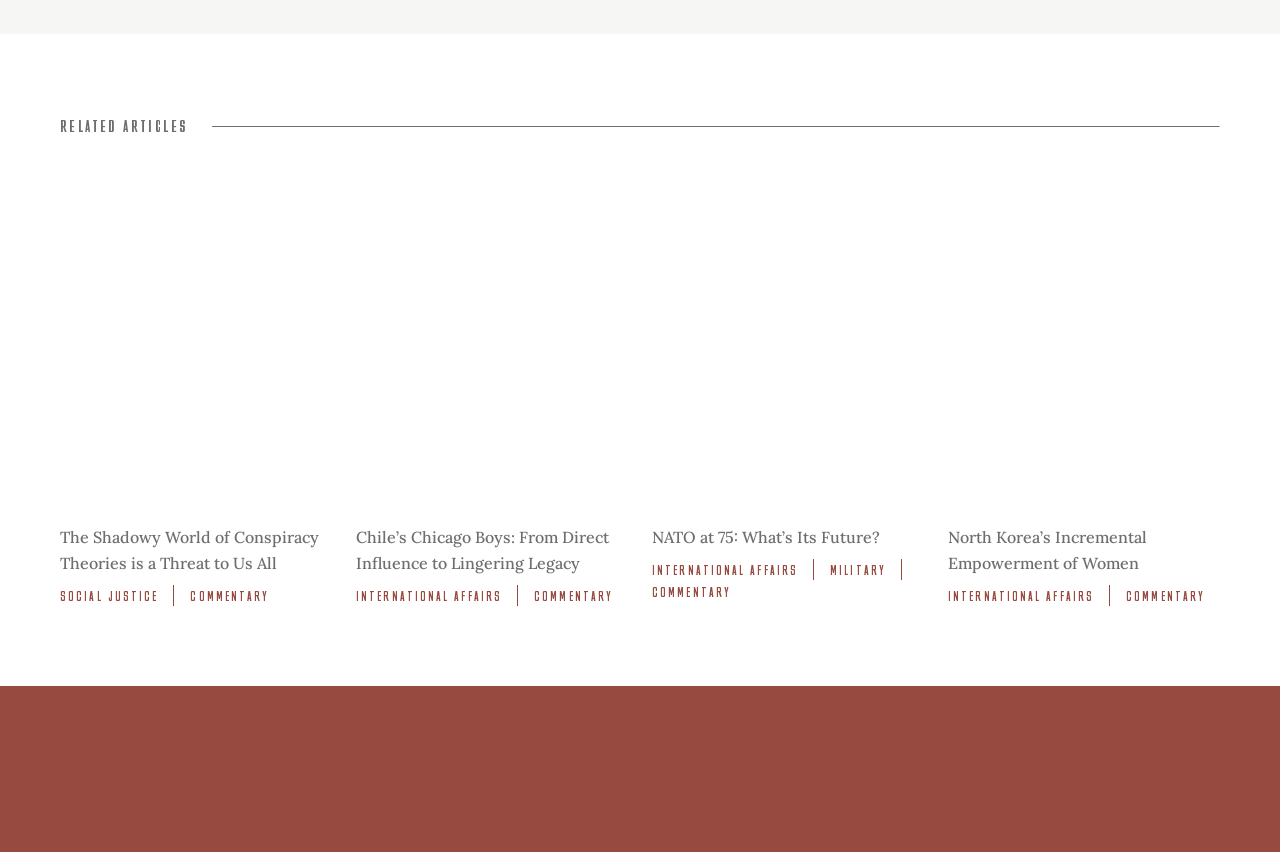What is the category of the last article?
Please use the image to provide an in-depth answer to the question.

The last article has a link 'INTERNATIONAL AFFAIRS' below its heading, indicating that it belongs to the INTERNATIONAL AFFAIRS category.